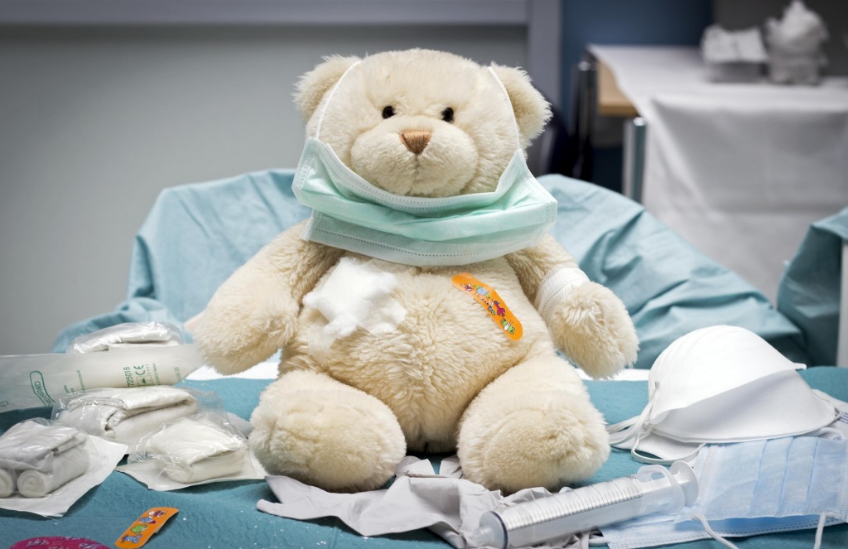Please answer the following question using a single word or phrase: 
What is surrounding the teddy bear?

medical supplies